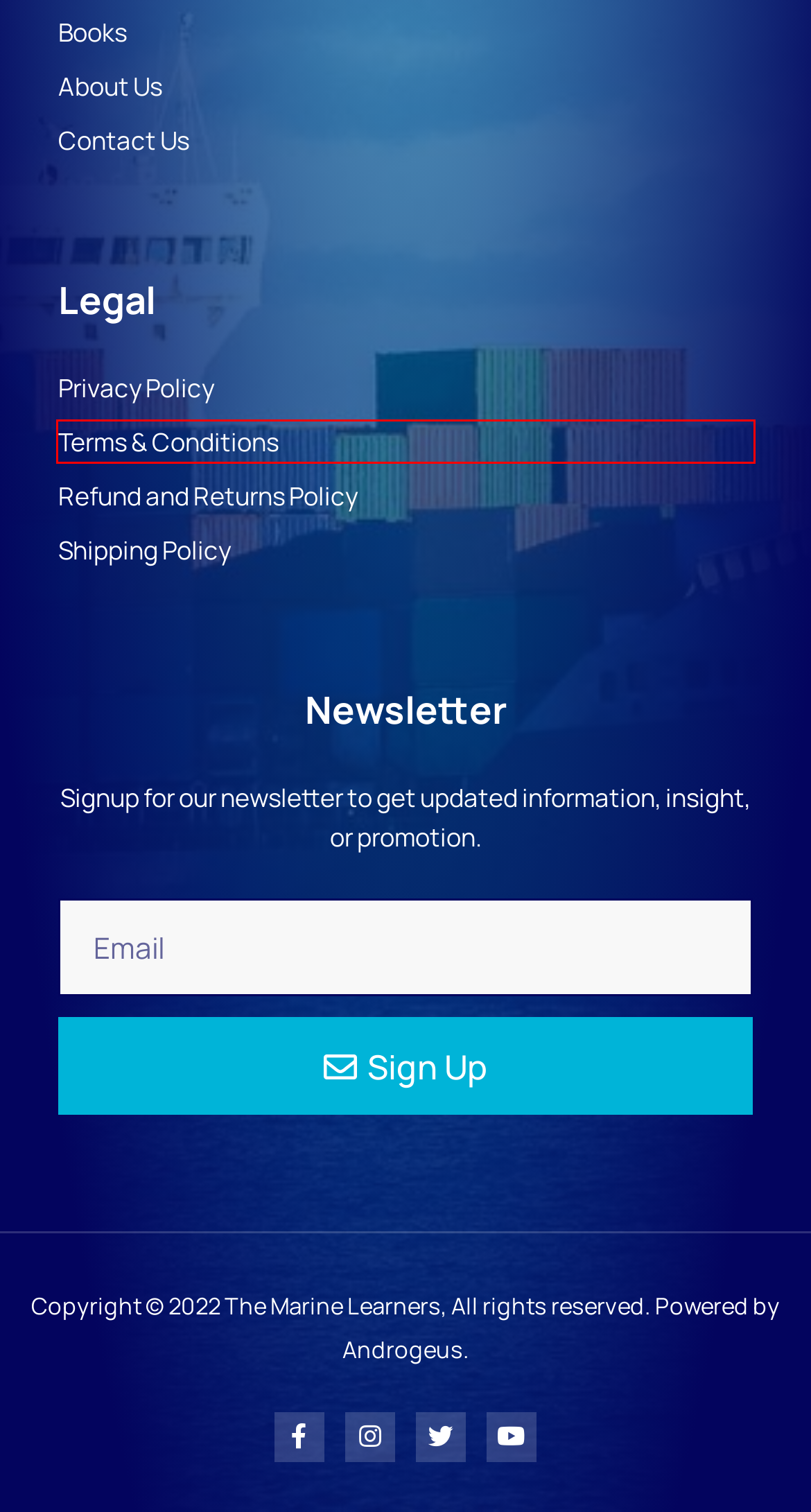Consider the screenshot of a webpage with a red bounding box and select the webpage description that best describes the new page that appears after clicking the element inside the red box. Here are the candidates:
A. Terms & Conditions - The Marine Learners
B. About - The Marine Learners
C. News - The Marine Learners
D. Refund and Returns Policy - The Marine Learners
E. Merchandise - The Marine Learners
F. Home - The Marine Learners
G. Contact us - The Marine Learners
H. Privacy Policy - The Marine Learners

A